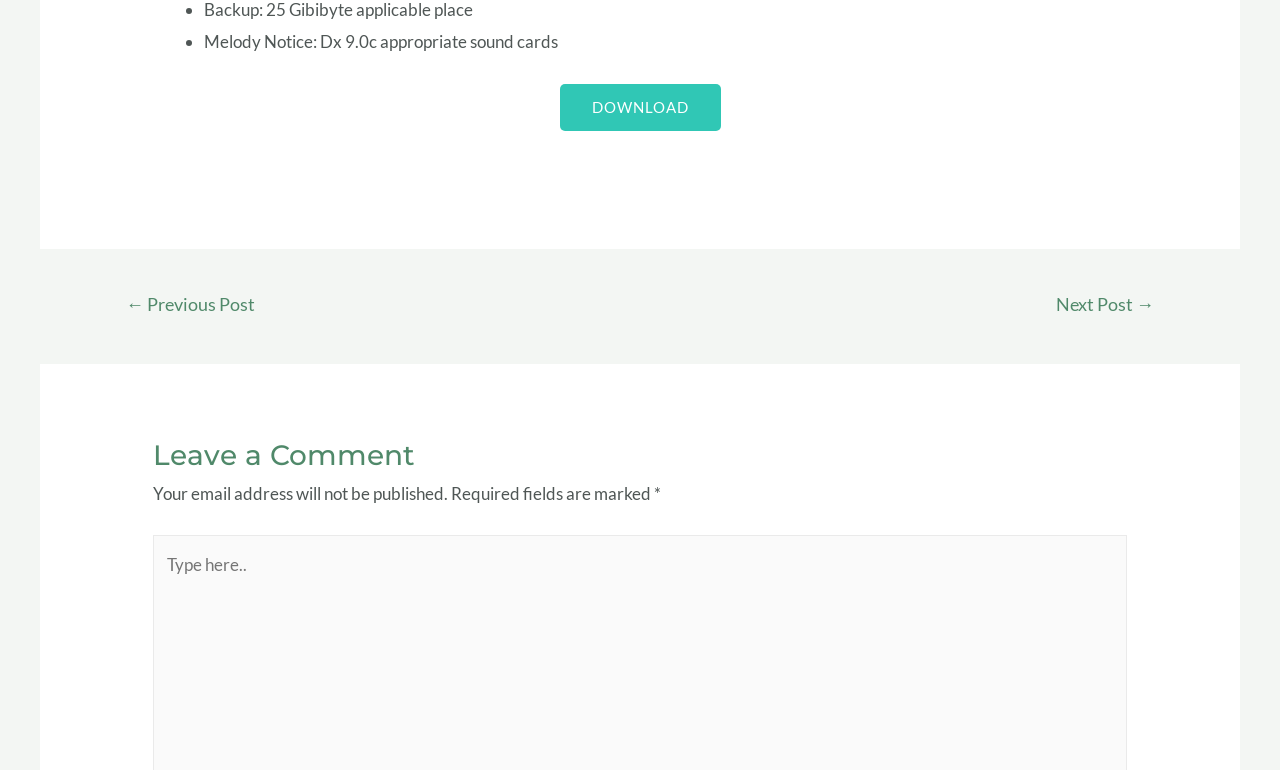How many sections are available on the webpage?
Provide an in-depth and detailed answer to the question.

There are three main sections available on the webpage: the download section, the post navigation section, and the comment section. Each section has its own distinct elements and functionality.